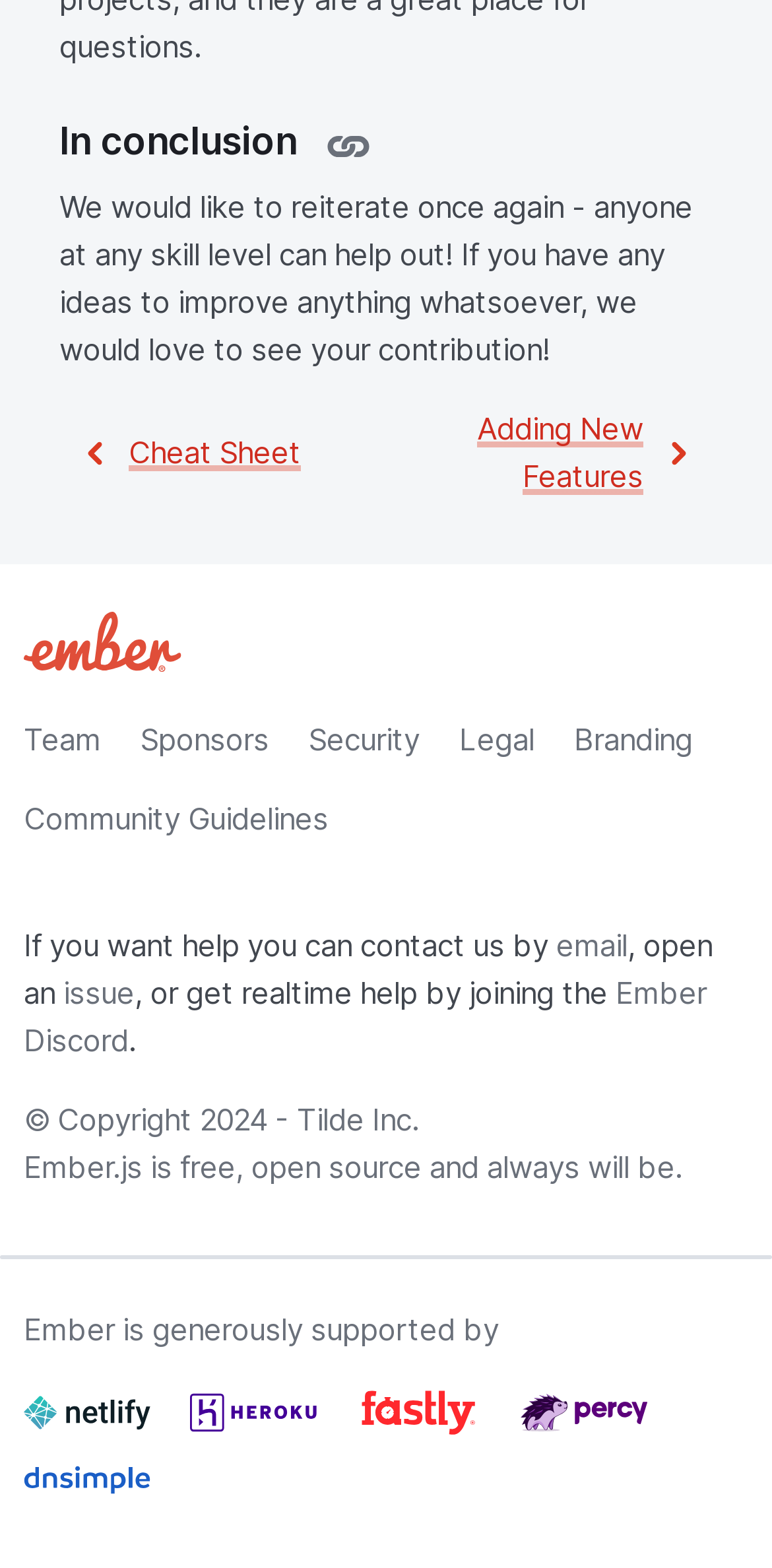Give a one-word or short-phrase answer to the following question: 
What is the copyright year of the webpage?

2024